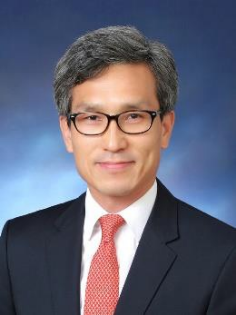Give a detailed account of the elements present in the image.

The image featured here is a formal portrait of Chungsik Yoo, the President of the International Geosynthetics Society (IGS). He is presented in a professional setting, wearing a dark suit with a white dress shirt and a patterned tie, conveying a sense of authority and approachability. His glasses accentuate his thoughtful demeanor. The background is softened with a gradient of blue, adding to the professional atmosphere of the photograph. This portrait accompanies a holiday message dated December 21, 2020, in which he reflects on the challenges of the past year and expresses pride in the resilience and ingenuity of the geosynthetics community during these unprecedented times.